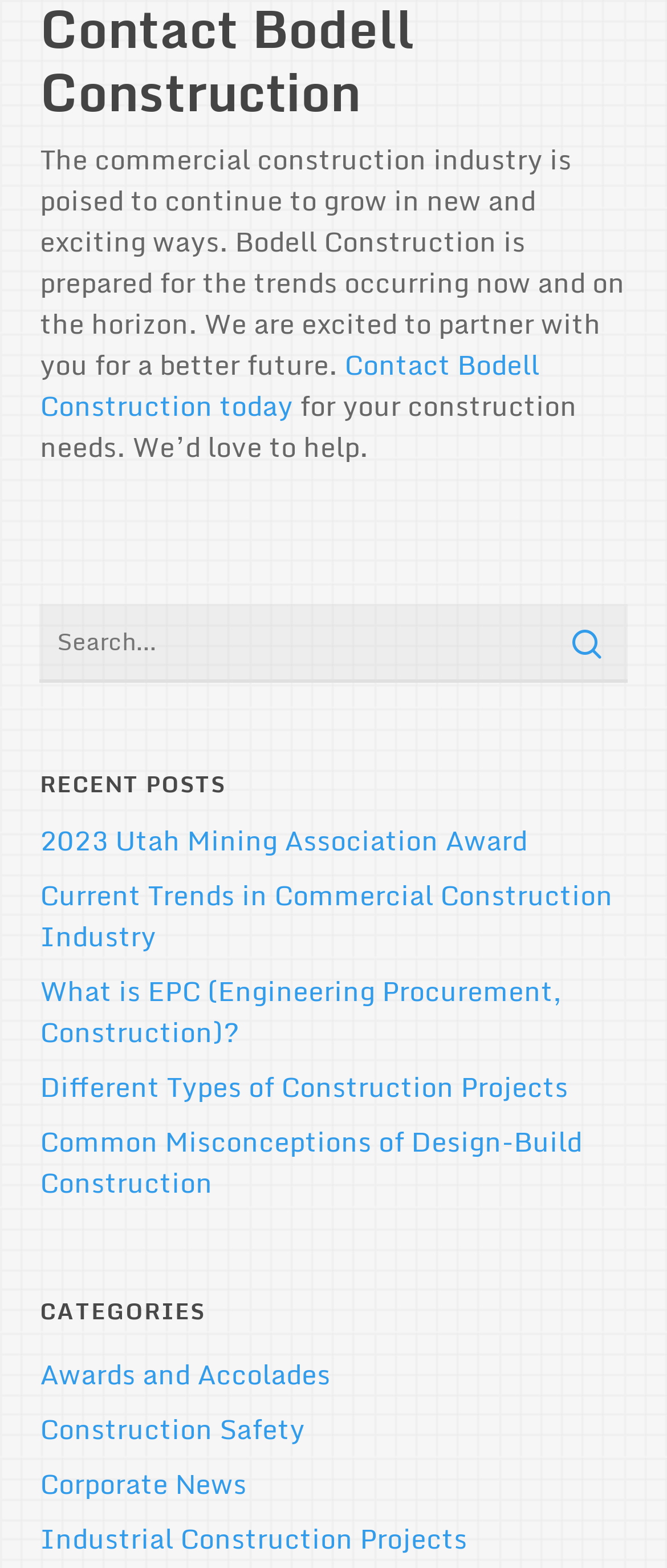Please analyze the image and provide a thorough answer to the question:
What is the purpose of contacting Bodell Construction?

The link 'Contact Bodell Construction today' is accompanied by the text 'for your construction needs', suggesting that the purpose of contacting Bodell Construction is to discuss or inquire about construction needs or projects.